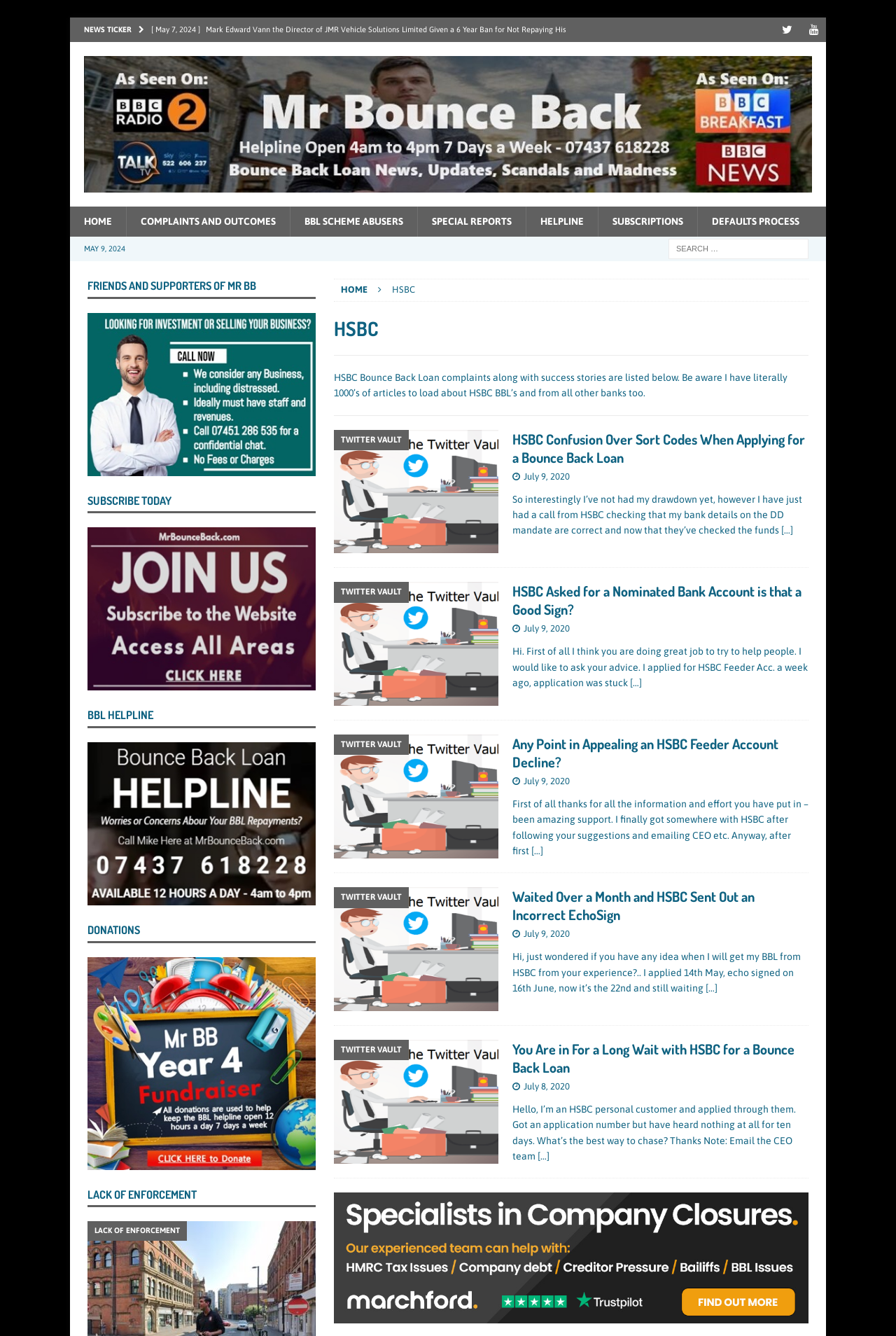Provide the bounding box coordinates of the HTML element described by the text: "Subscriptions". The coordinates should be in the format [left, top, right, bottom] with values between 0 and 1.

[0.667, 0.155, 0.778, 0.177]